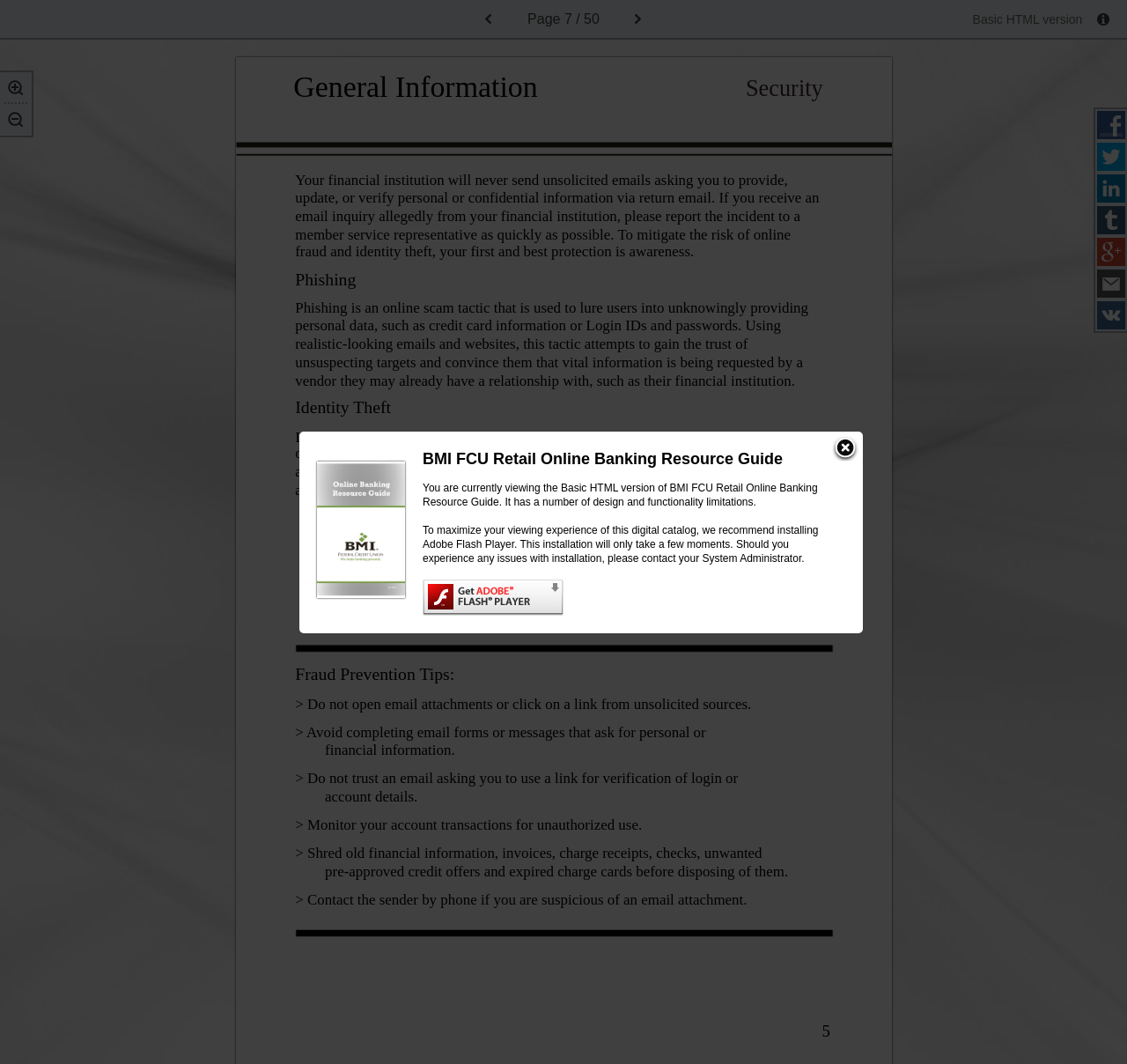Determine the bounding box coordinates of the section I need to click to execute the following instruction: "Share on Facebook". Provide the coordinates as four float numbers between 0 and 1, i.e., [left, top, right, bottom].

[0.972, 0.114, 1.0, 0.136]